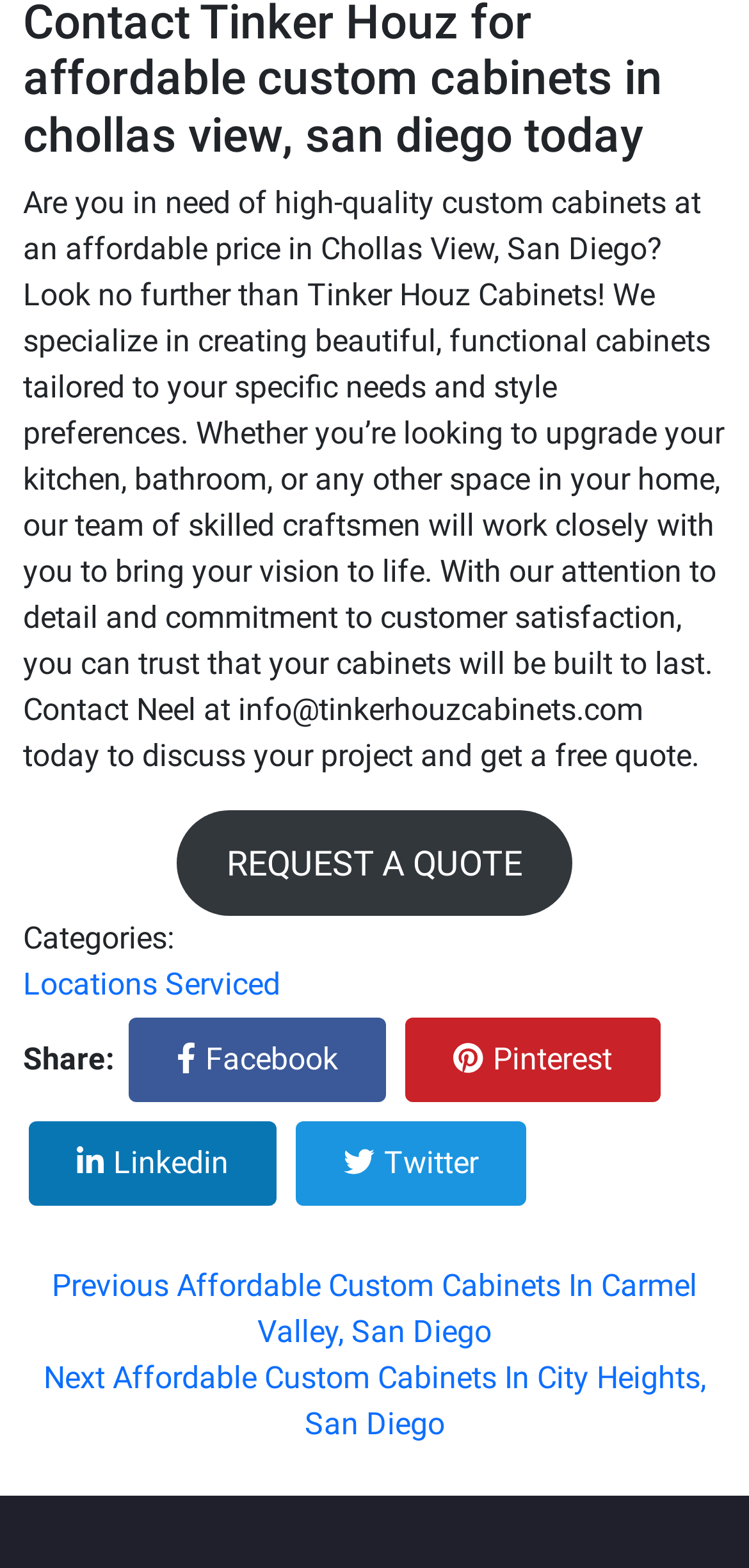How many social media platforms are linked?
Relying on the image, give a concise answer in one word or a brief phrase.

4